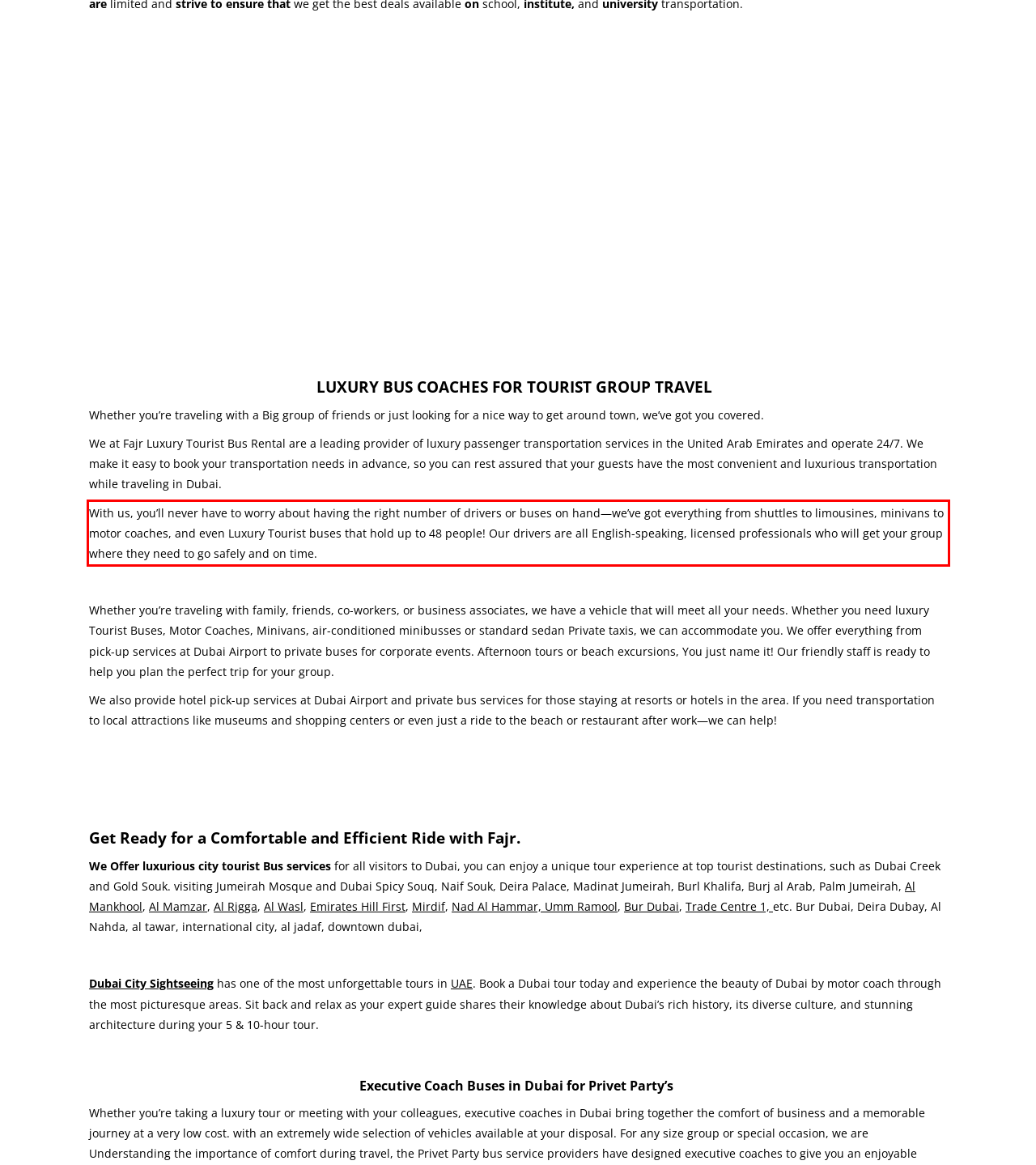Please examine the webpage screenshot and extract the text within the red bounding box using OCR.

With us, you’ll never have to worry about having the right number of drivers or buses on hand—we’ve got everything from shuttles to limousines, minivans to motor coaches, and even Luxury Tourist buses that hold up to 48 people! Our drivers are all English-speaking, licensed professionals who will get your group where they need to go safely and on time.